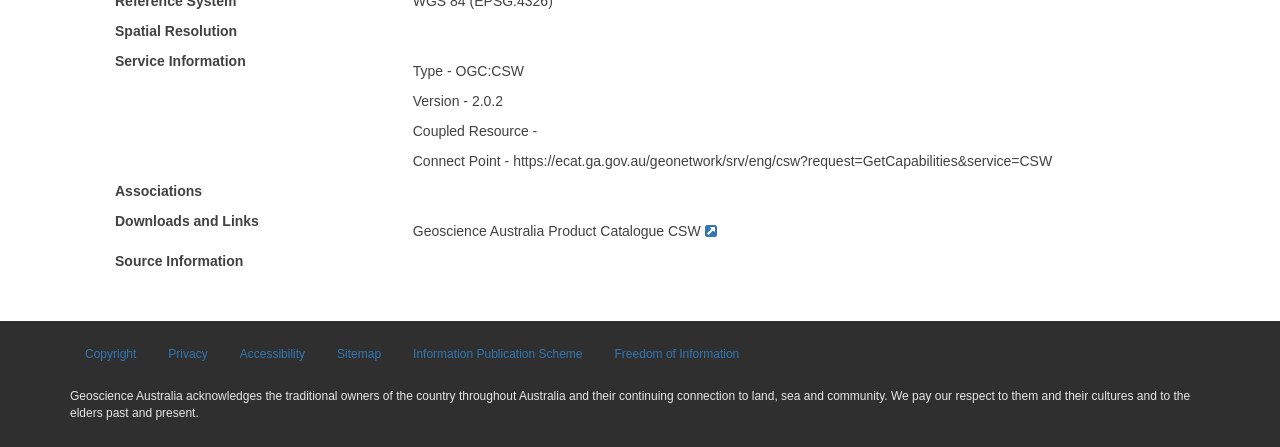Based on the image, give a detailed response to the question: What is the version of the service?

The version of the service can be determined by looking at the StaticText element with the text 'Version - 2.0.2' which is located at [0.322, 0.208, 0.393, 0.244]. This indicates that the version of the service is 2.0.2.